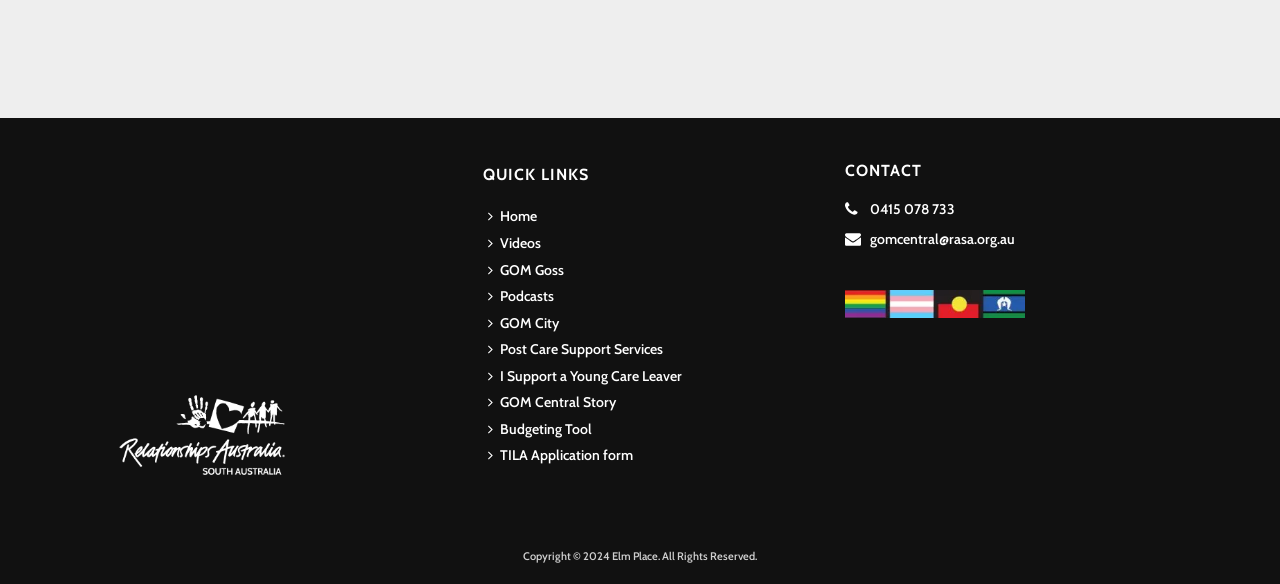Find the bounding box of the web element that fits this description: "Podcasts".

[0.377, 0.485, 0.444, 0.53]